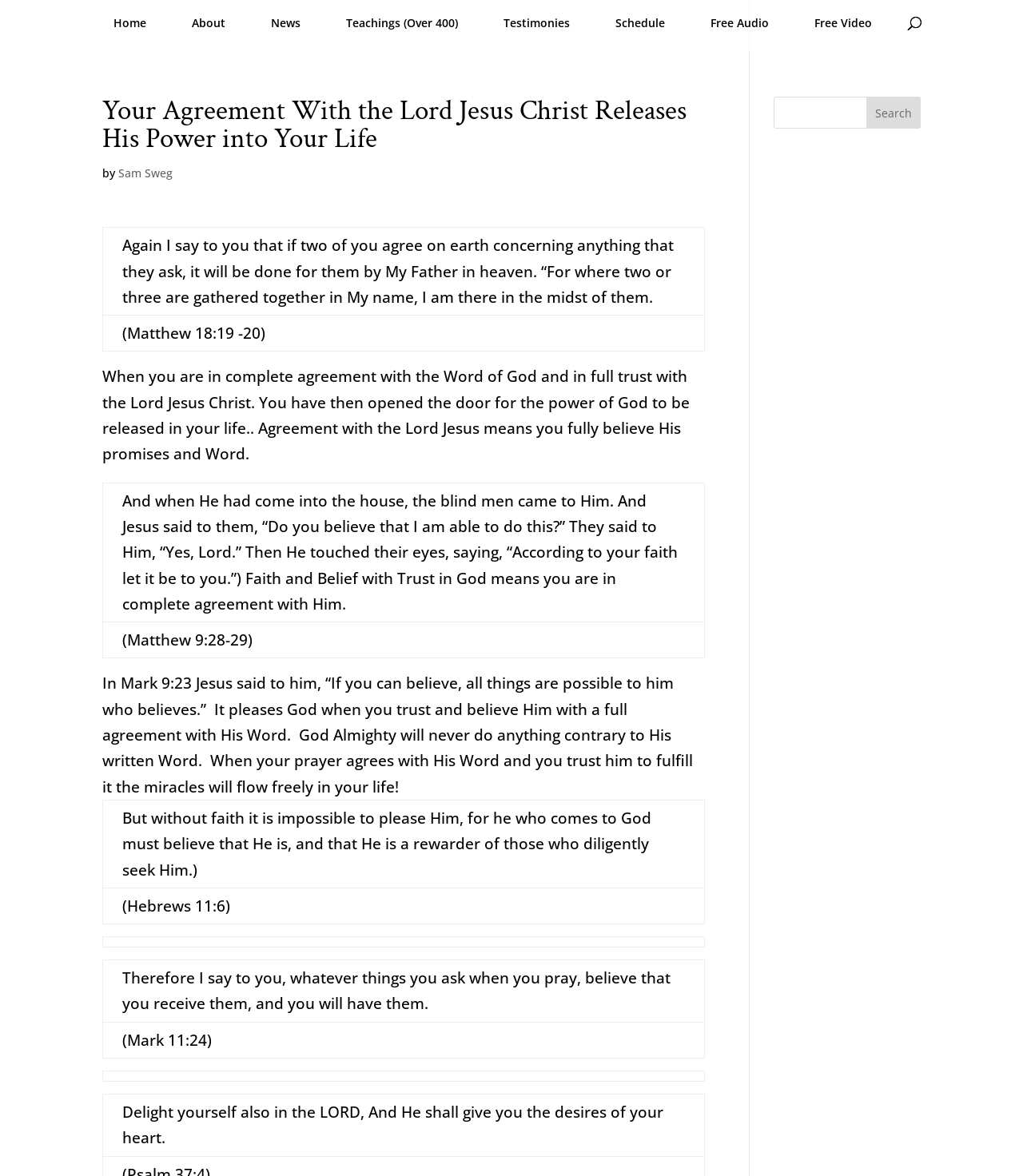Provide the bounding box coordinates for the area that should be clicked to complete the instruction: "Go to Home page".

None